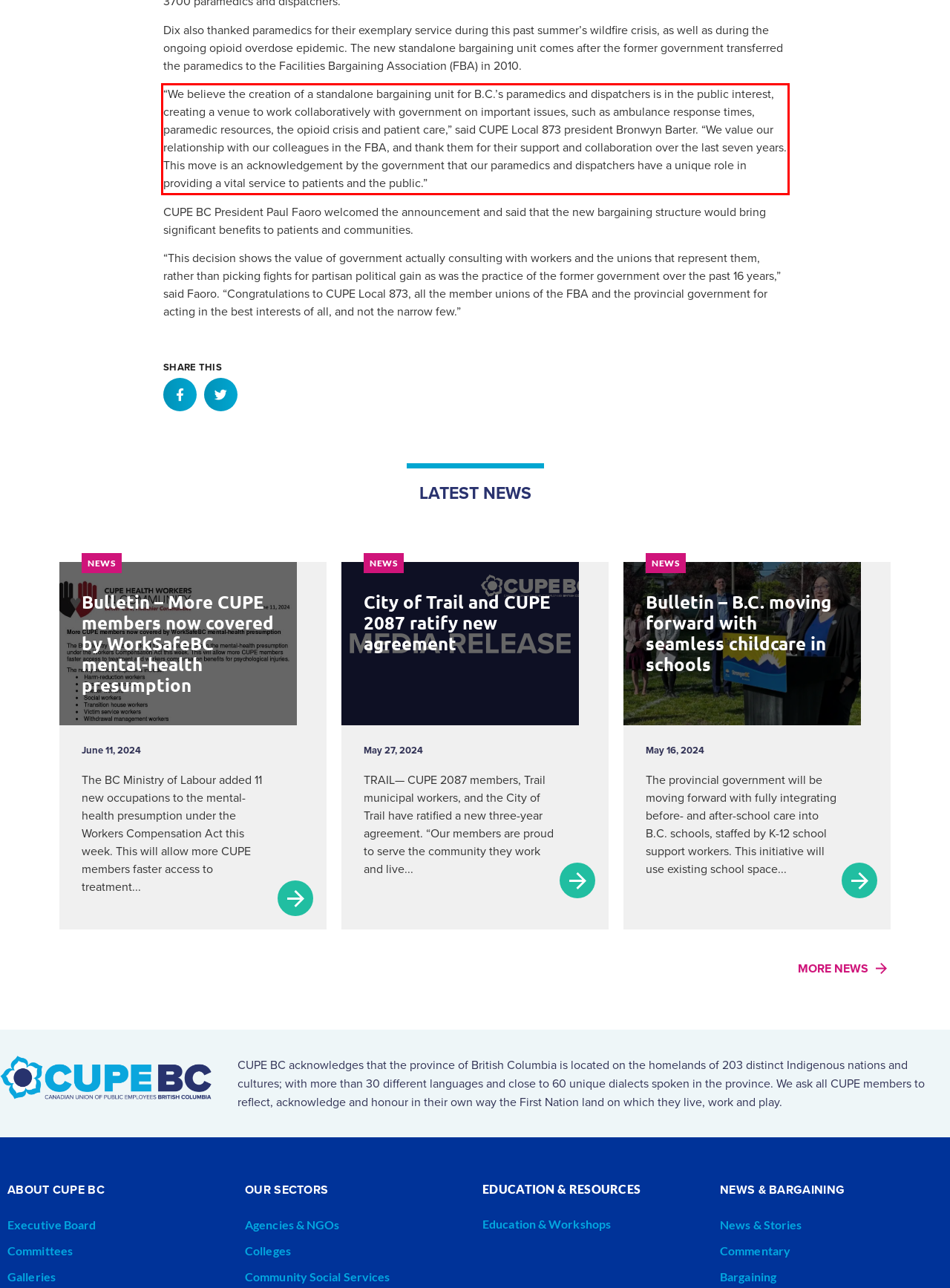Examine the webpage screenshot and use OCR to obtain the text inside the red bounding box.

“We believe the creation of a standalone bargaining unit for B.C.’s paramedics and dispatchers is in the public interest, creating a venue to work collaboratively with government on important issues, such as ambulance response times, paramedic resources, the opioid crisis and patient care,” said CUPE Local 873 president Bronwyn Barter. “We value our relationship with our colleagues in the FBA, and thank them for their support and collaboration over the last seven years. This move is an acknowledgement by the government that our paramedics and dispatchers have a unique role in providing a vital service to patients and the public.”